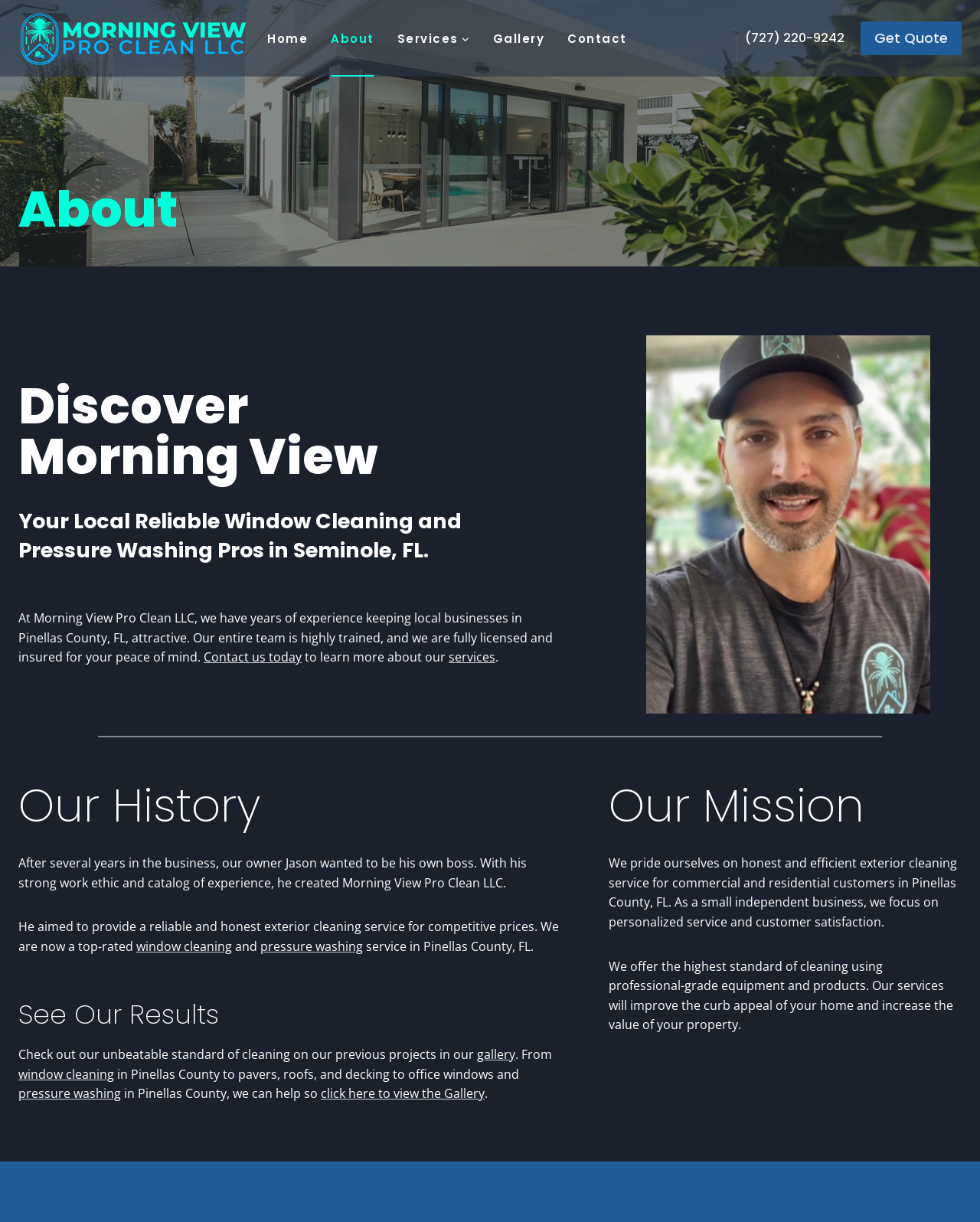Please answer the following question using a single word or phrase: 
What is the phone number of the company?

(727) 220-9242